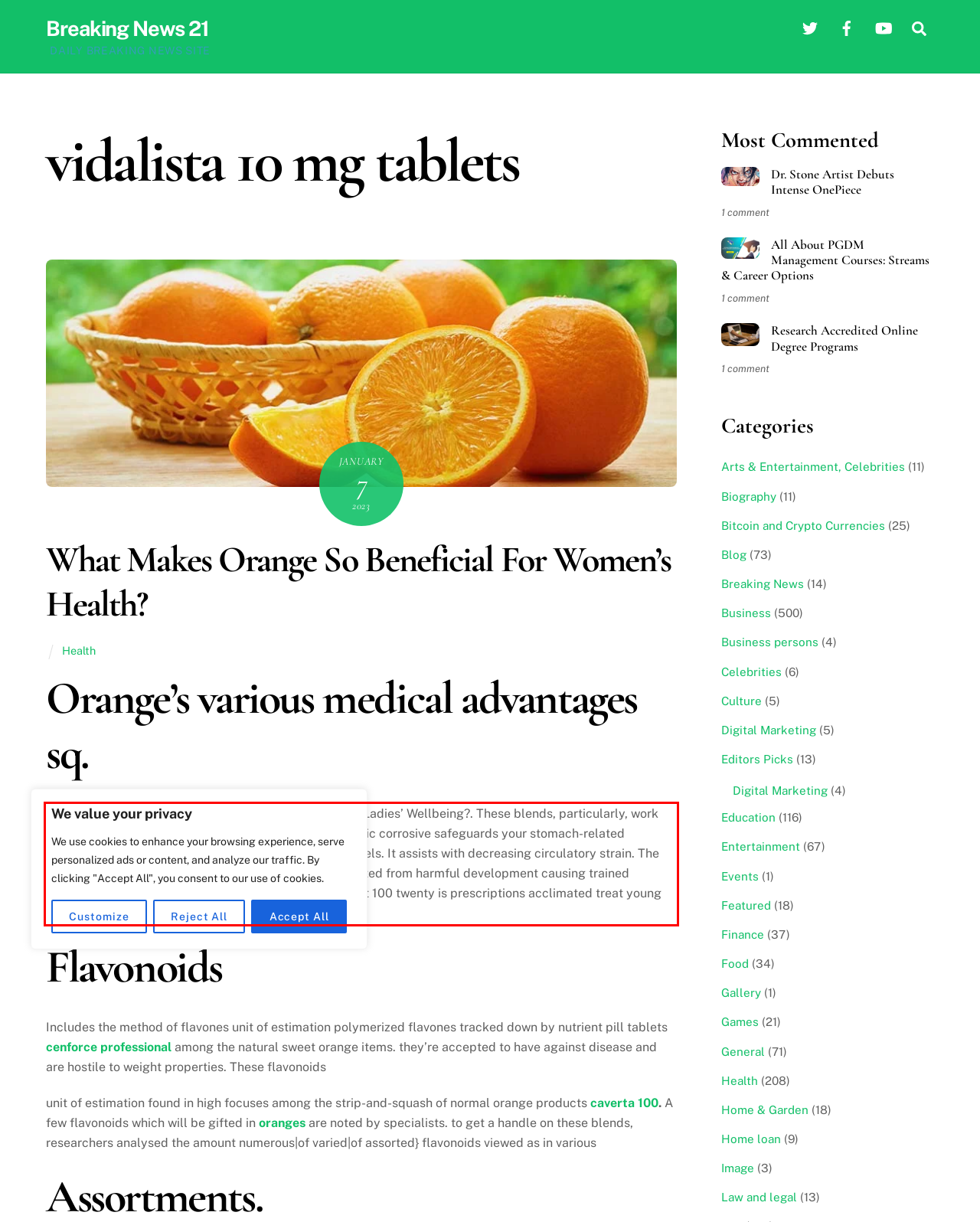From the screenshot of the webpage, locate the red bounding box and extract the text contained within that area.

What Makes Orange consequently accommodating For Ladies’ Wellbeing?. These blends, particularly, work with defending you from free outrageous harm. L-ascorbic corrosive safeguards your stomach-related cenforce 120 mg framework by bringing down sterol levels. It assists with decreasing circulatory strain. The high fibre content also helps to remain your colon liberated from harmful development causing trained professionals. Home Solutions for Joint torment ,Sildalist 100 twenty is prescriptions acclimated treat young ladies’ medical problems